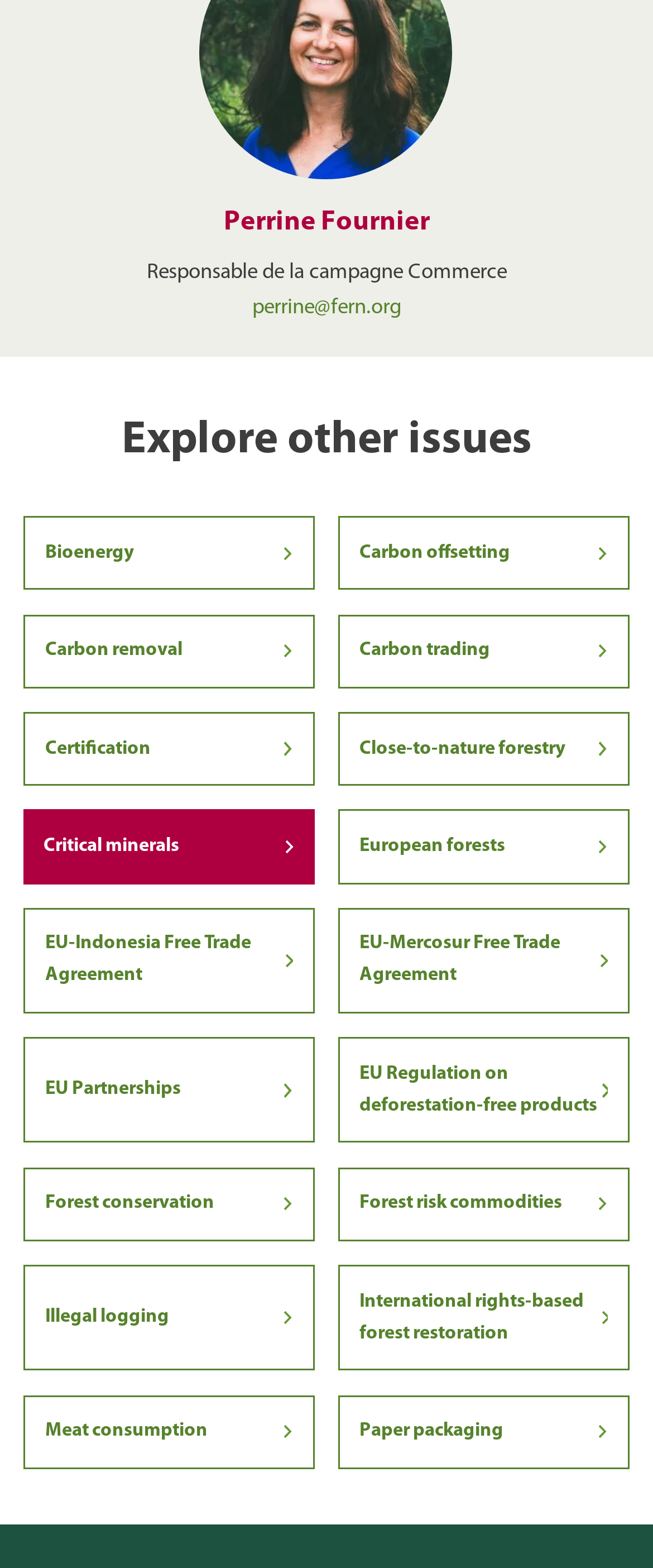Can you find the bounding box coordinates for the element to click on to achieve the instruction: "Go to ahabet website"?

None